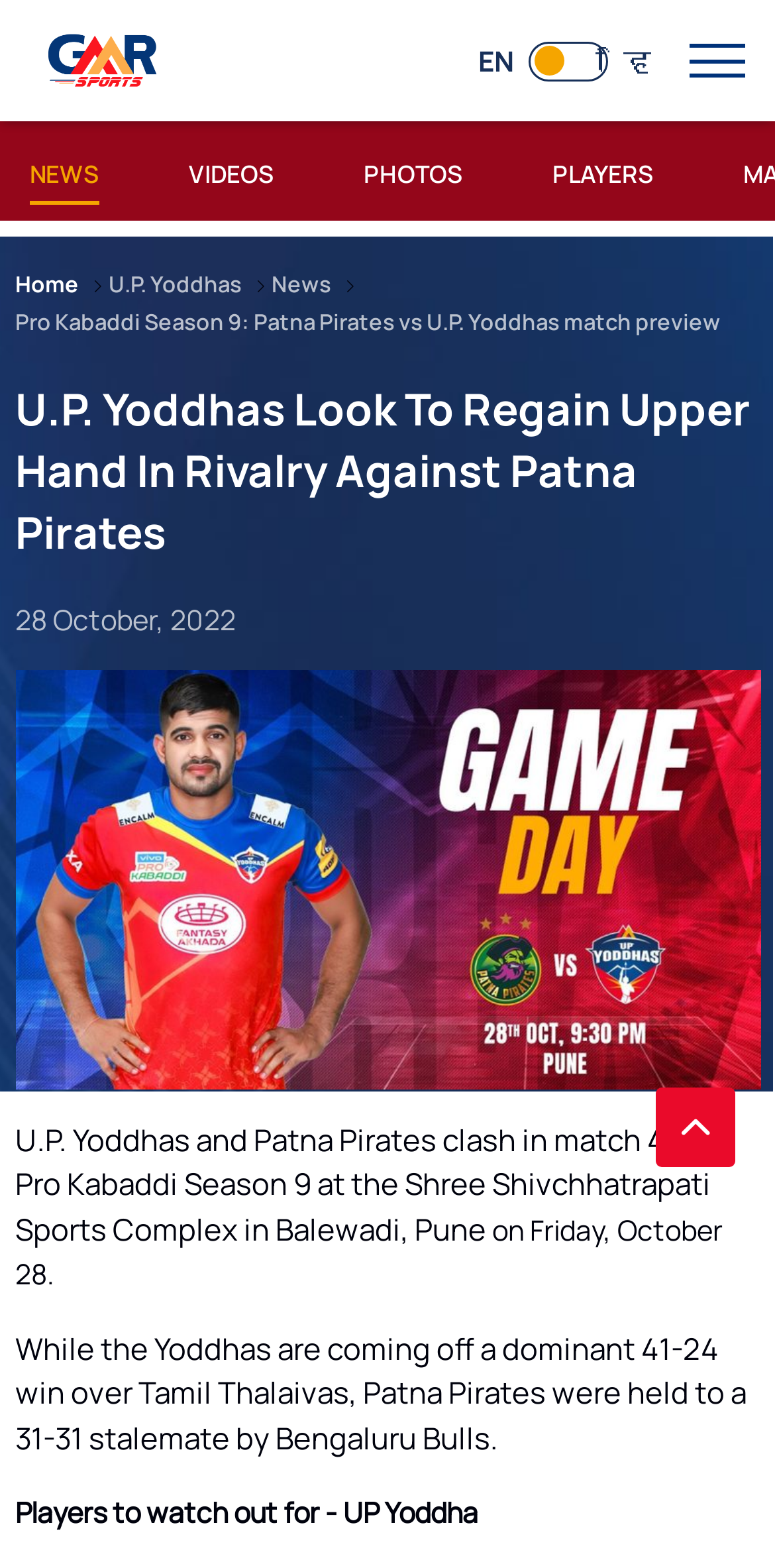Can you find the bounding box coordinates for the element to click on to achieve the instruction: "Back to top"?

[0.846, 0.693, 0.949, 0.744]